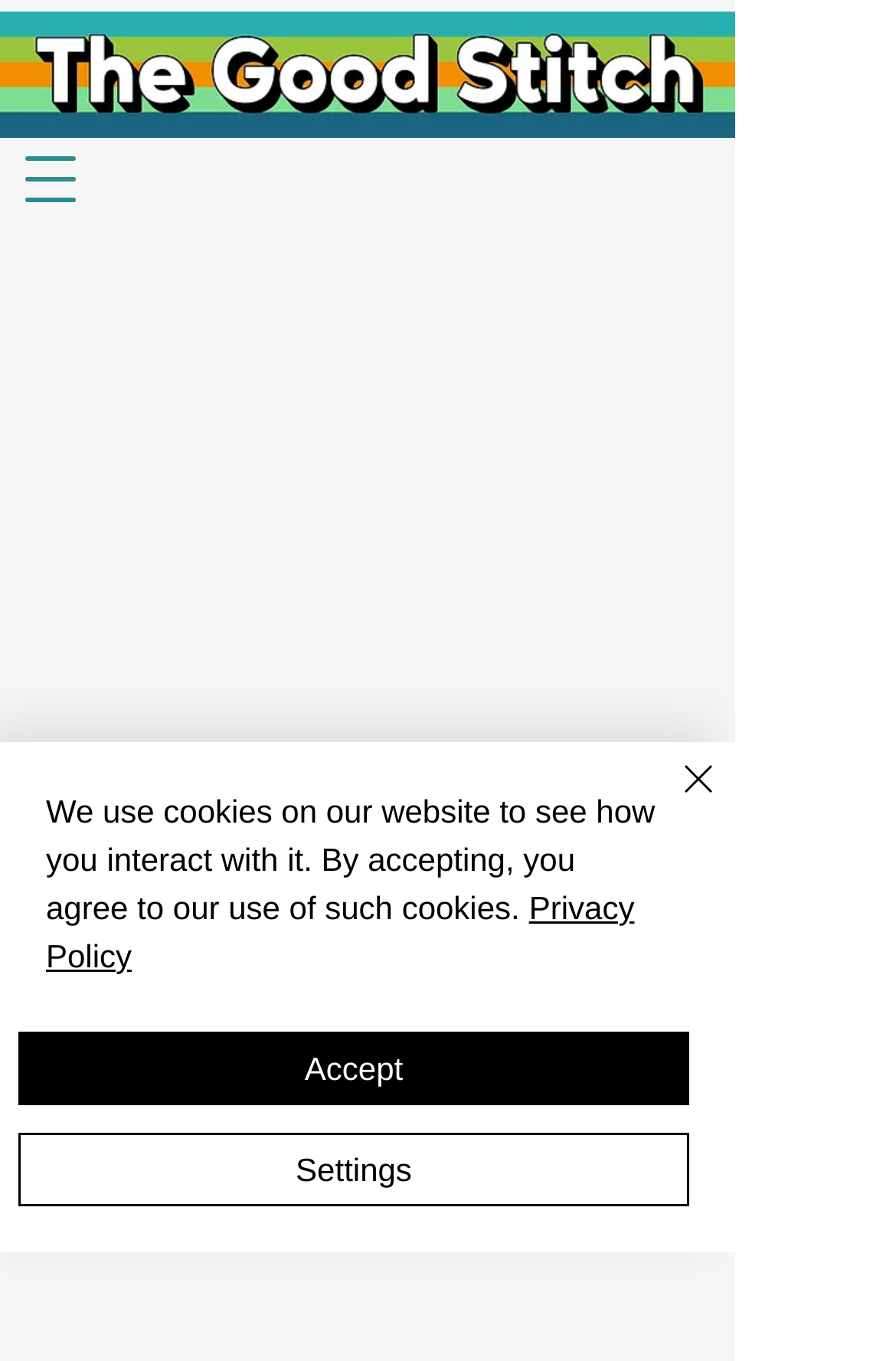Please look at the image and answer the question with a detailed explanation: What is the purpose of the fabric?

The webpage description mentions that the fabric is perfect for any lining, indicating its purpose.